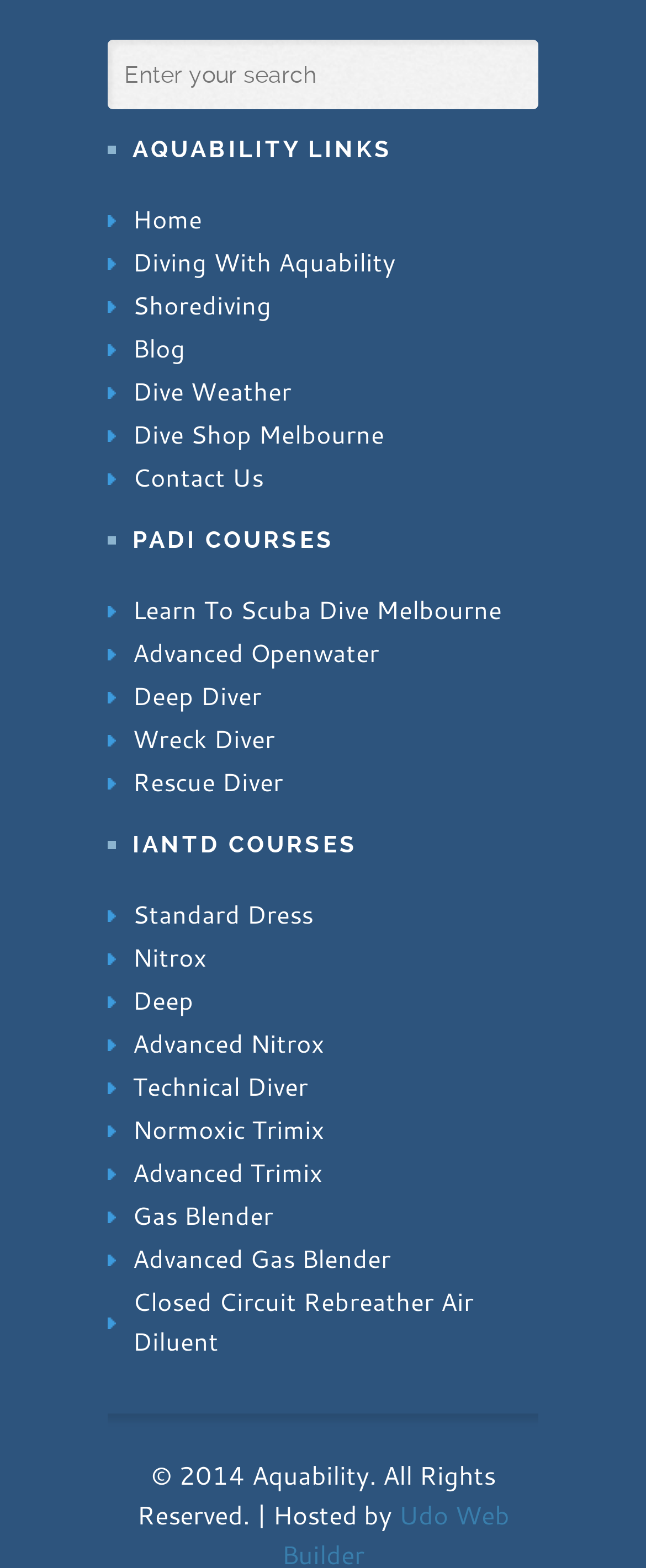Pinpoint the bounding box coordinates of the clickable area necessary to execute the following instruction: "Learn to scuba dive in Melbourne". The coordinates should be given as four float numbers between 0 and 1, namely [left, top, right, bottom].

[0.167, 0.376, 0.833, 0.404]